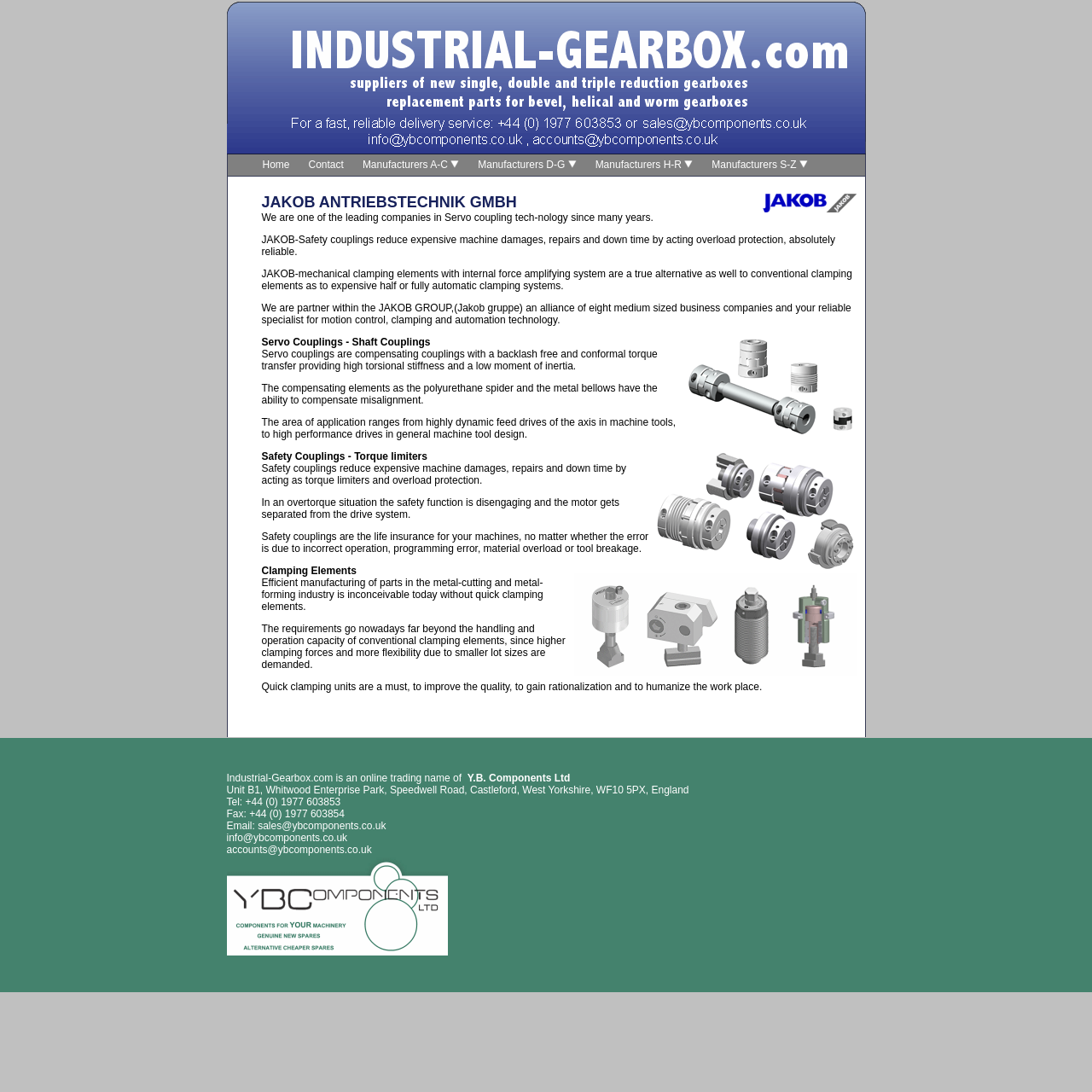Please locate the bounding box coordinates of the element that needs to be clicked to achieve the following instruction: "Click the 'Manufacturers A-C' link". The coordinates should be four float numbers between 0 and 1, i.e., [left, top, right, bottom].

[0.324, 0.142, 0.428, 0.159]